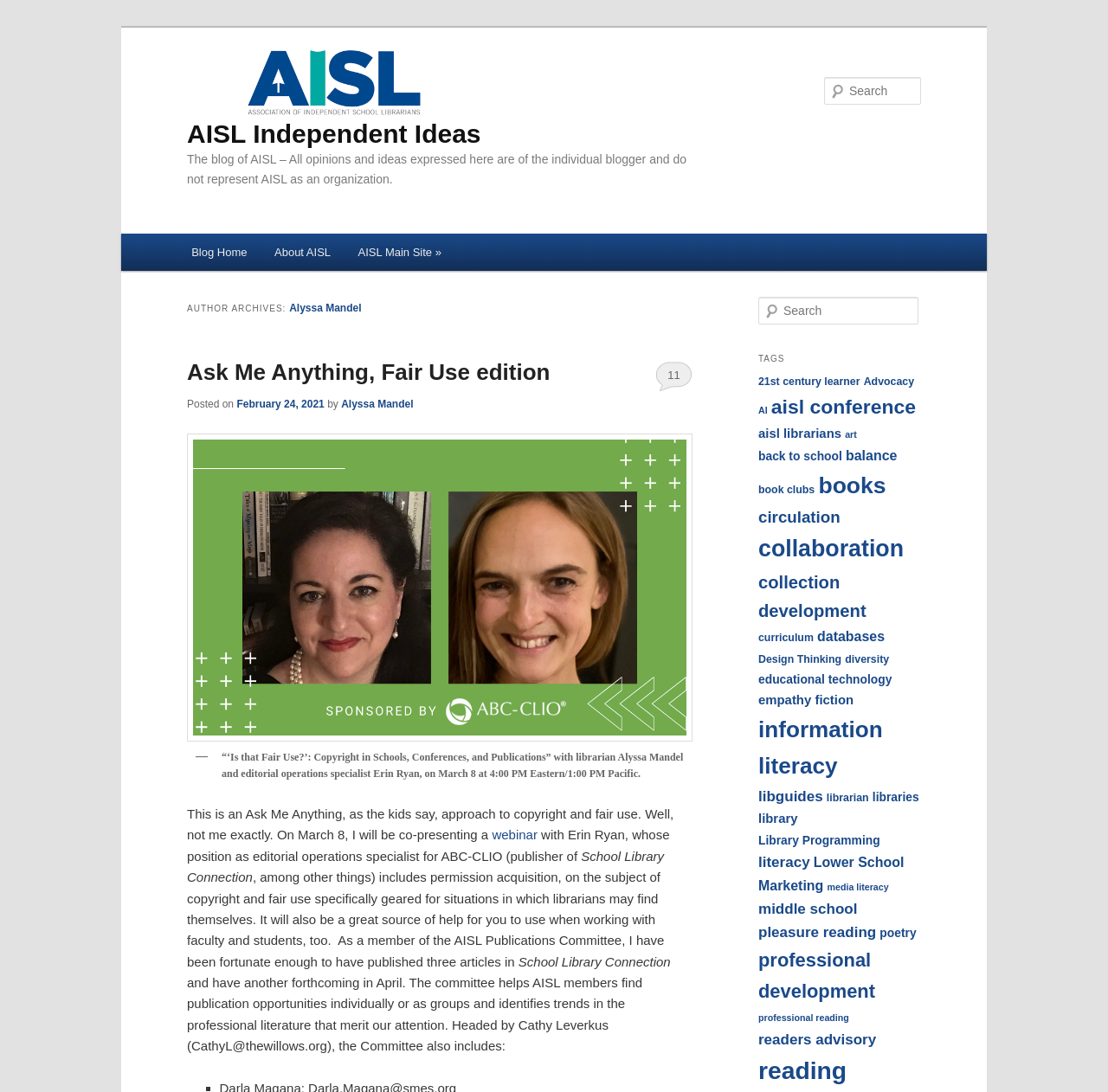Could you locate the bounding box coordinates for the section that should be clicked to accomplish this task: "Search for something".

[0.744, 0.071, 0.831, 0.096]